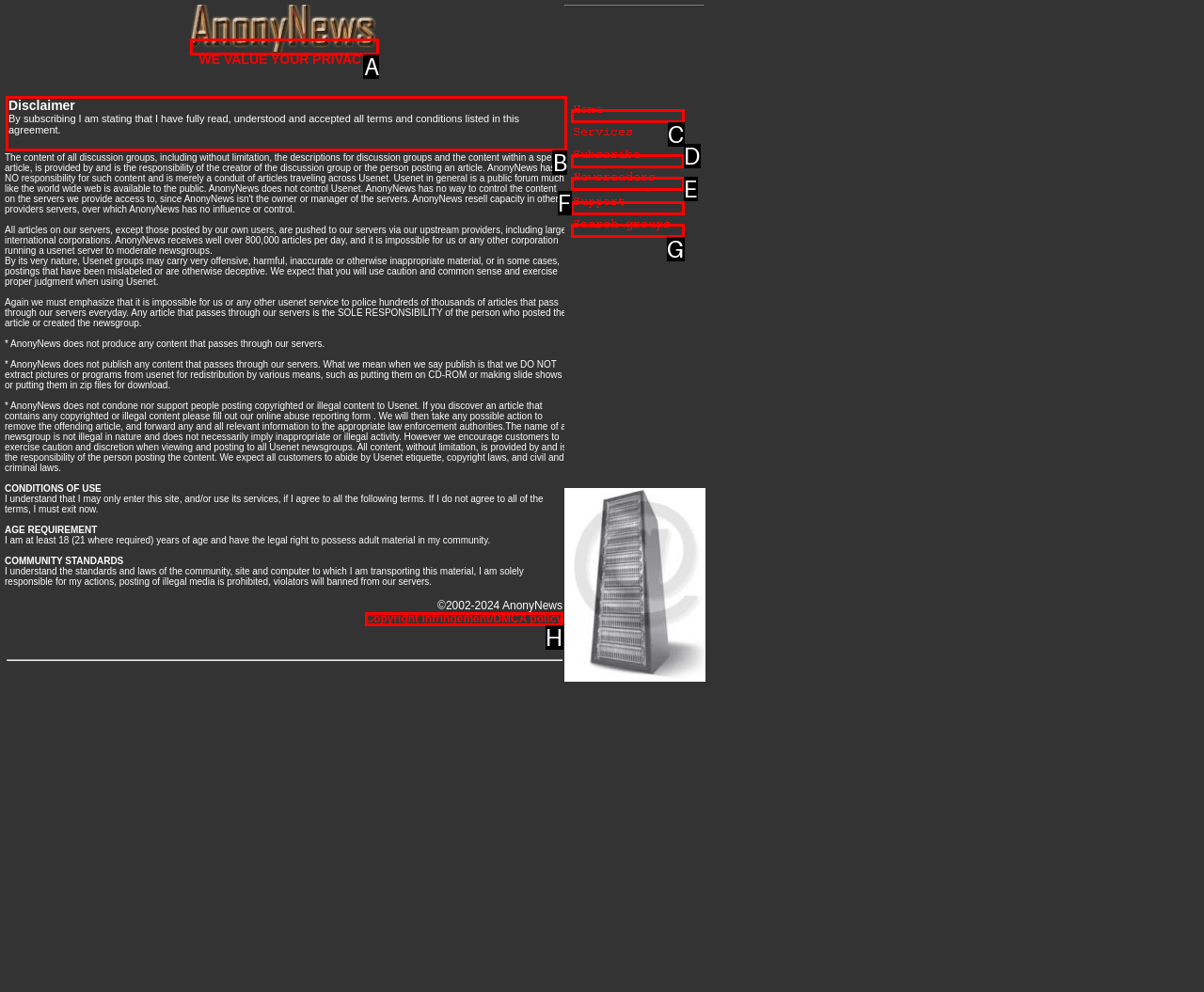Identify the letter of the UI element I need to click to carry out the following instruction: read the disclaimer

B